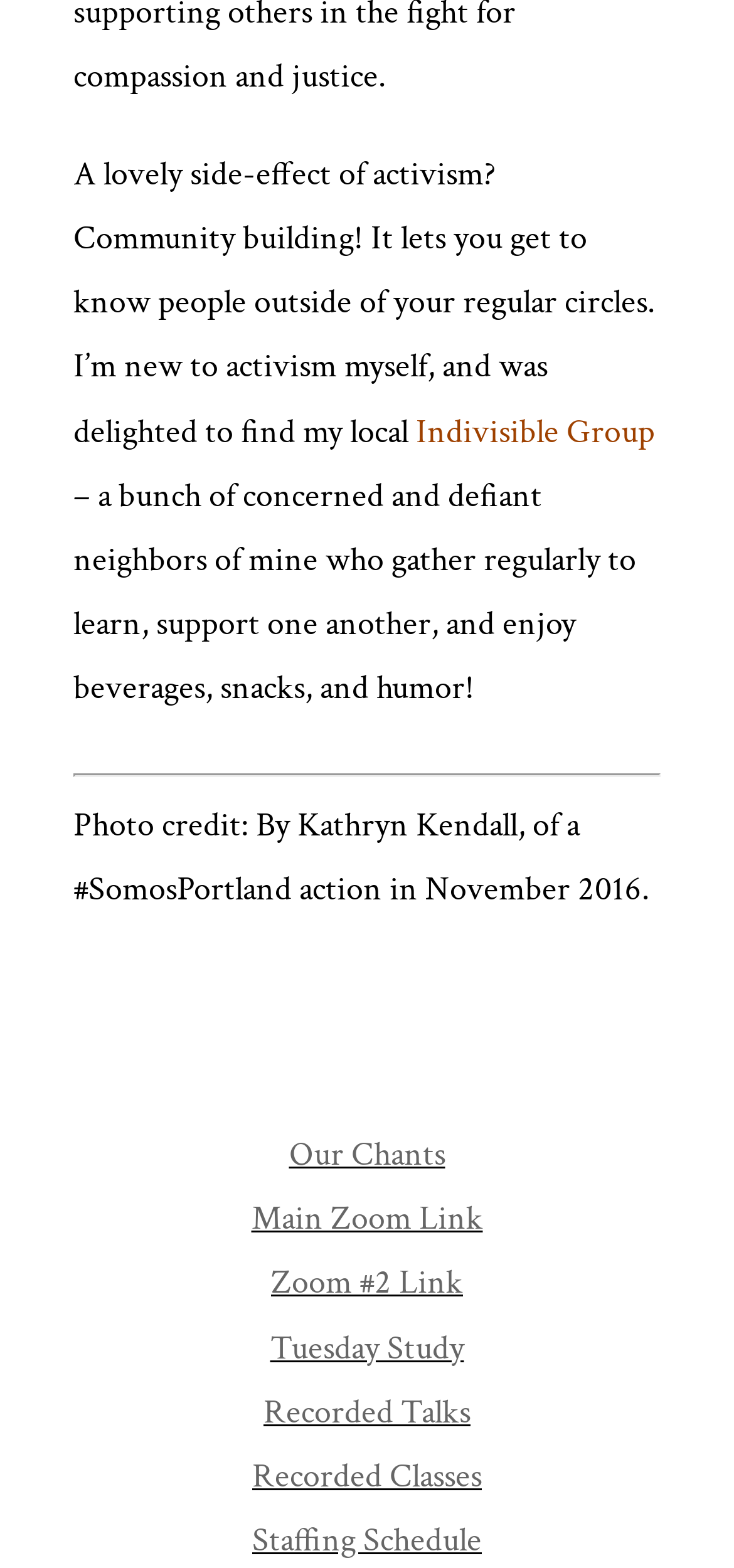Specify the bounding box coordinates of the element's area that should be clicked to execute the given instruction: "Access Tuesday Study". The coordinates should be four float numbers between 0 and 1, i.e., [left, top, right, bottom].

[0.368, 0.845, 0.632, 0.873]